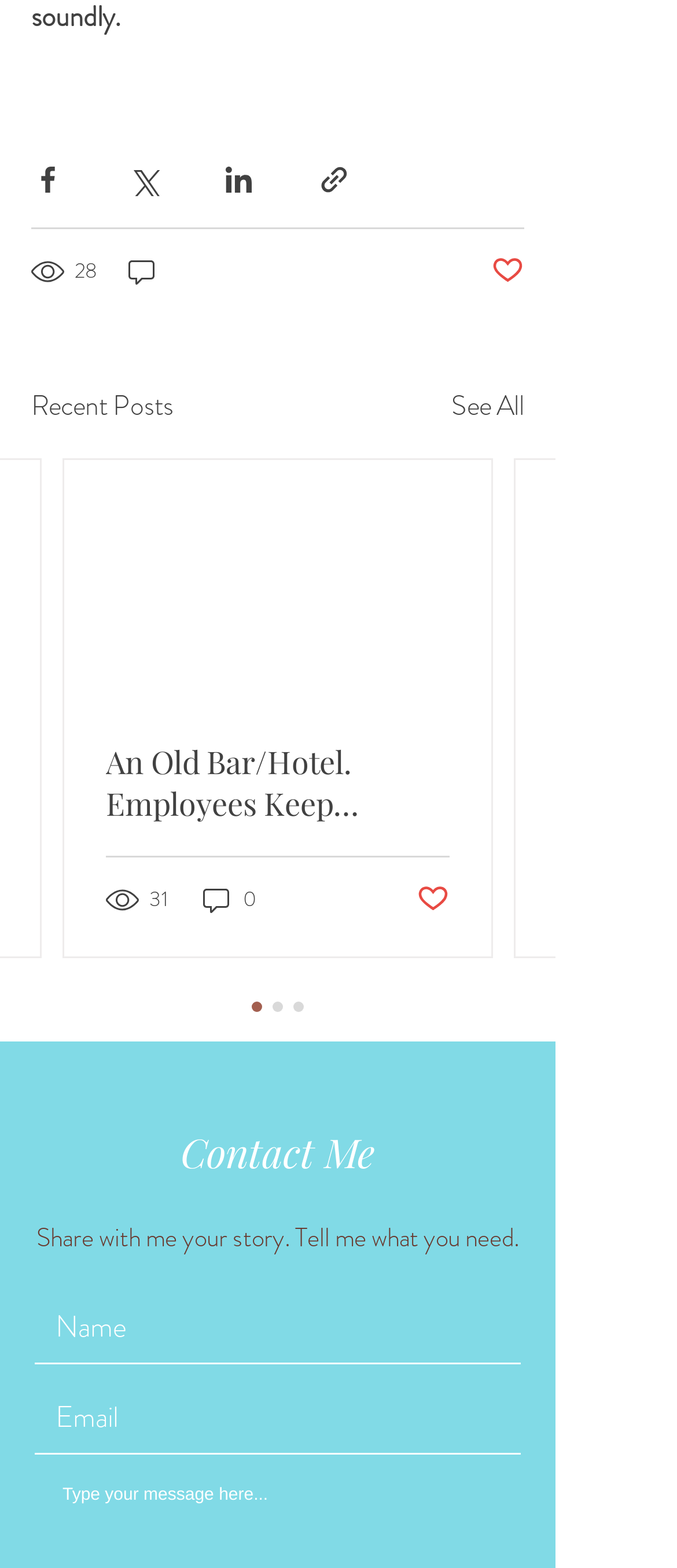Please identify the coordinates of the bounding box for the clickable region that will accomplish this instruction: "Enter your name".

[0.051, 0.824, 0.769, 0.87]